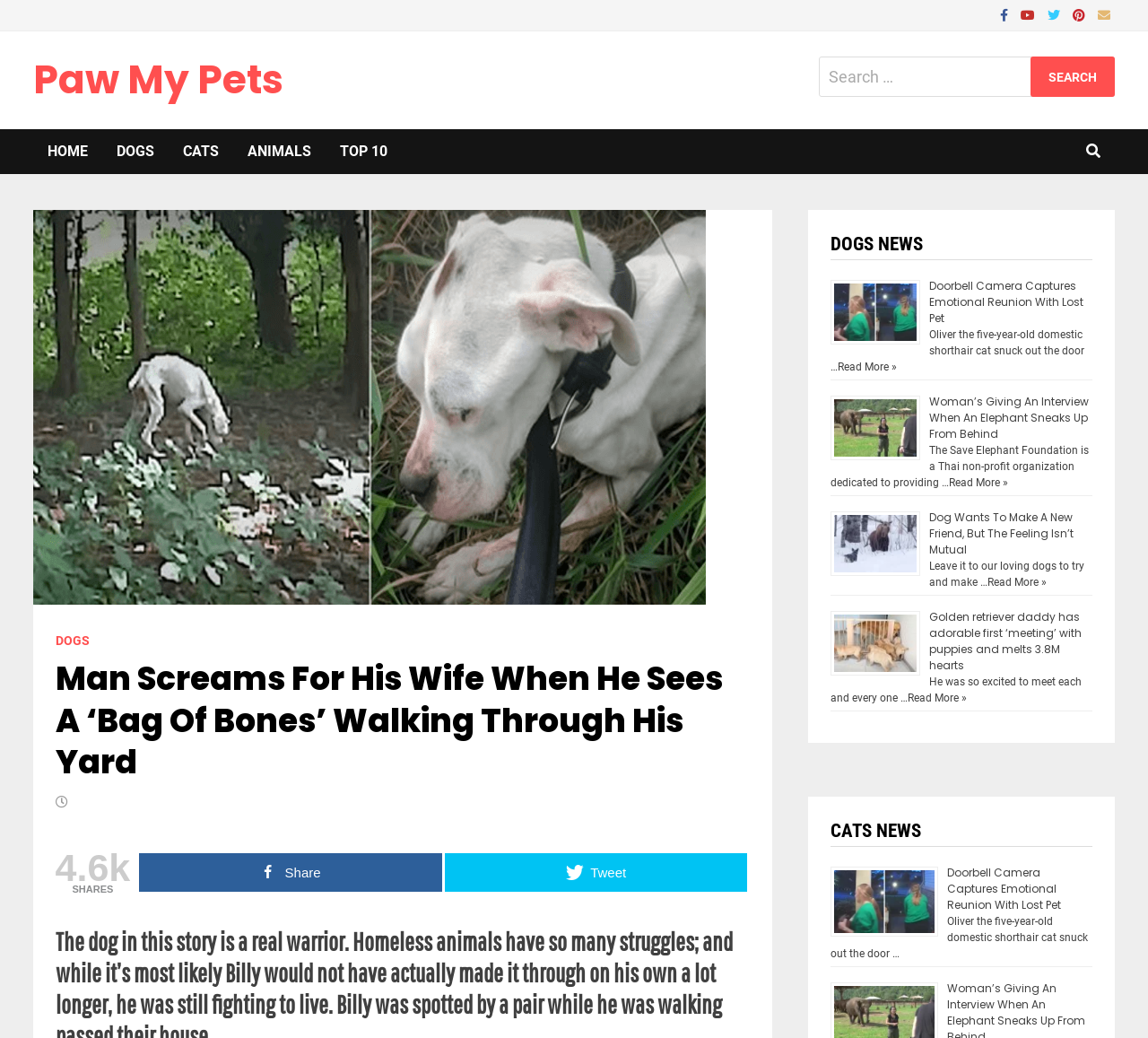What is the category of news on the top left?
Please answer the question with as much detail and depth as you can.

I looked at the top left section of the webpage and saw a list of links, including 'HOME', 'DOGS', 'CATS', and 'ANIMALS'. The first category of news is 'DOGS'.